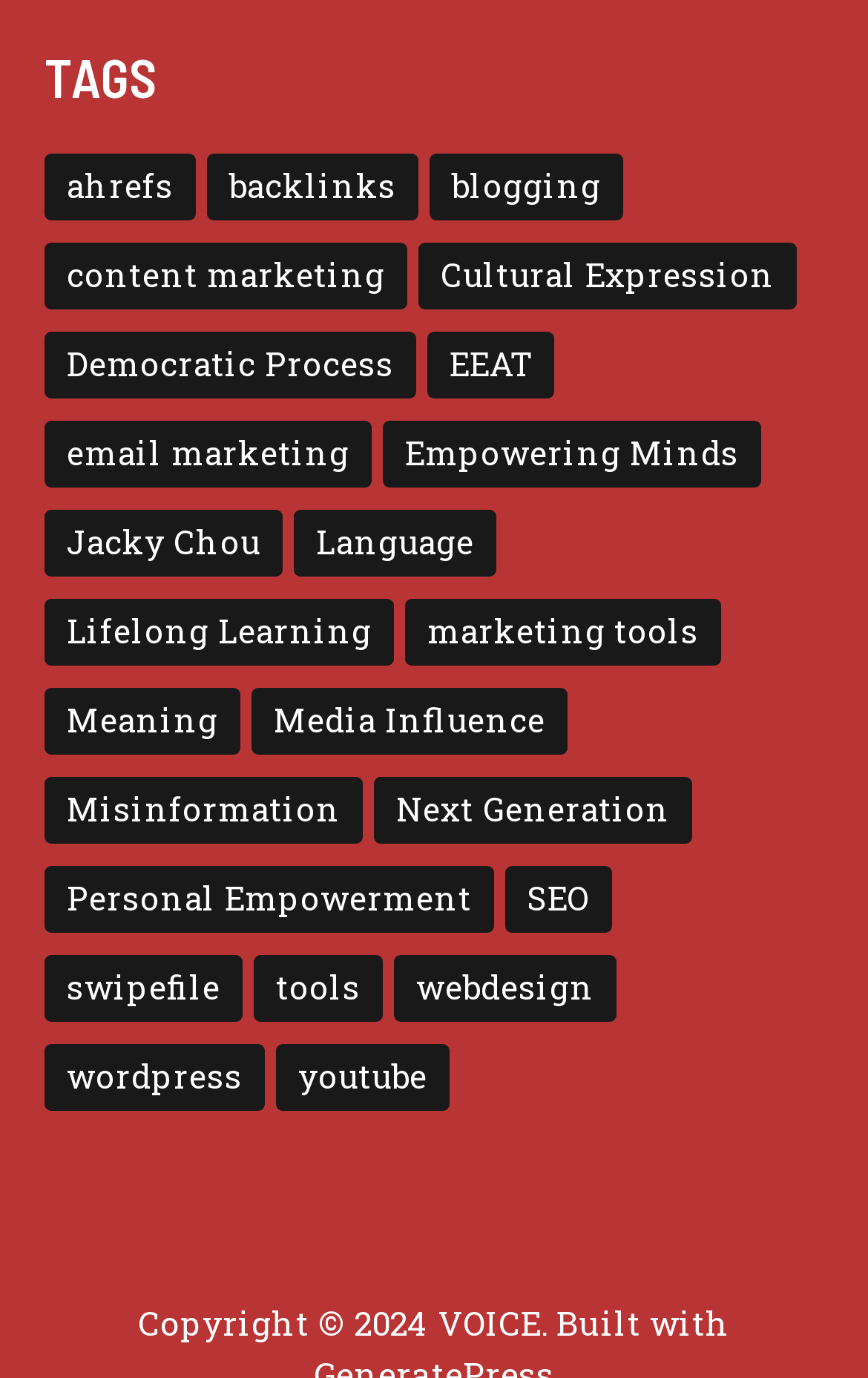How many categories are available on the website?
Using the visual information, reply with a single word or short phrase.

12